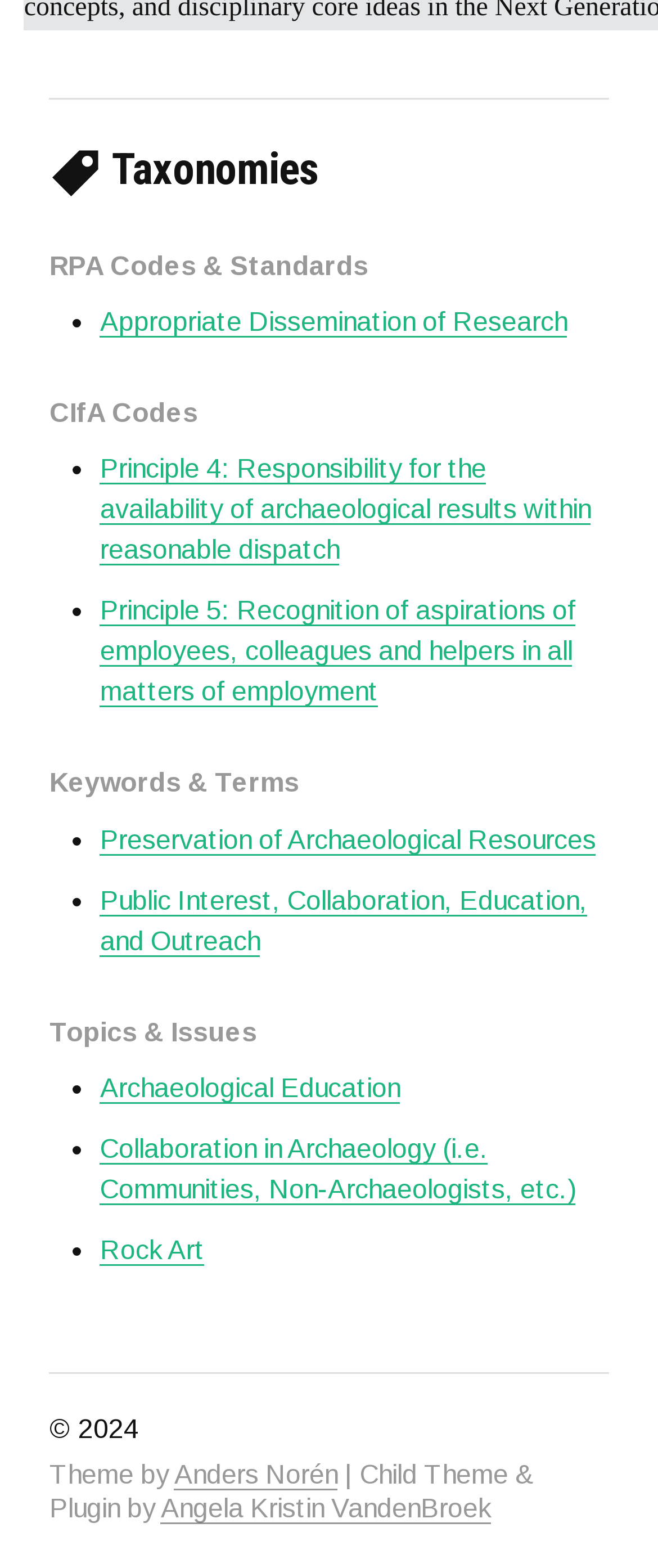How many headings are on this webpage?
Refer to the image and respond with a one-word or short-phrase answer.

5